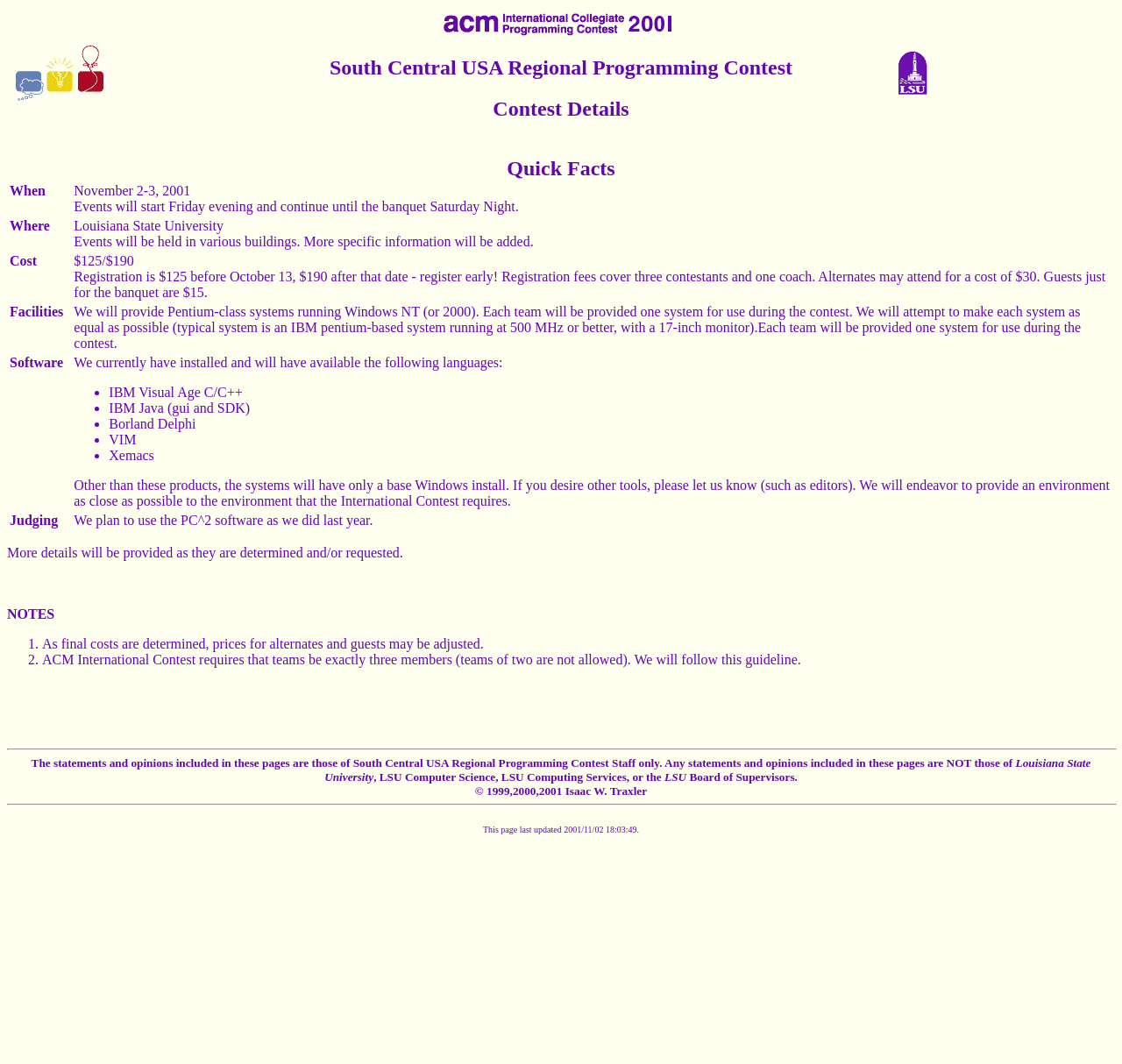Answer the question briefly using a single word or phrase: 
What is the name of the contest?

South Central USA Regional Programming Contest